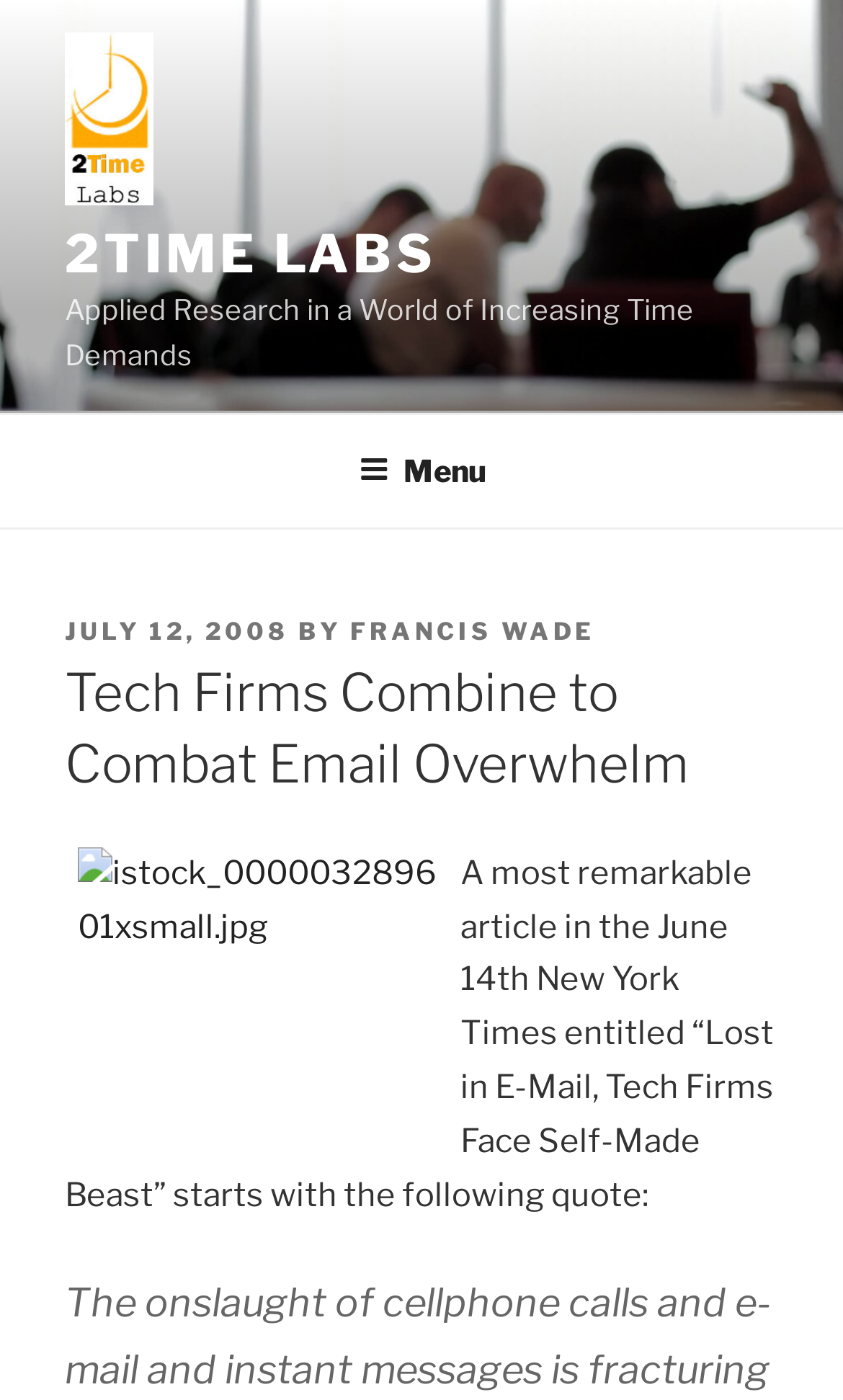Using the information in the image, give a comprehensive answer to the question: 
What is the topic of the article?

I found the topic of the article by looking at the heading 'Tech Firms Combine to Combat Email Overwhelm' which suggests that the article is about combating email overwhelm.